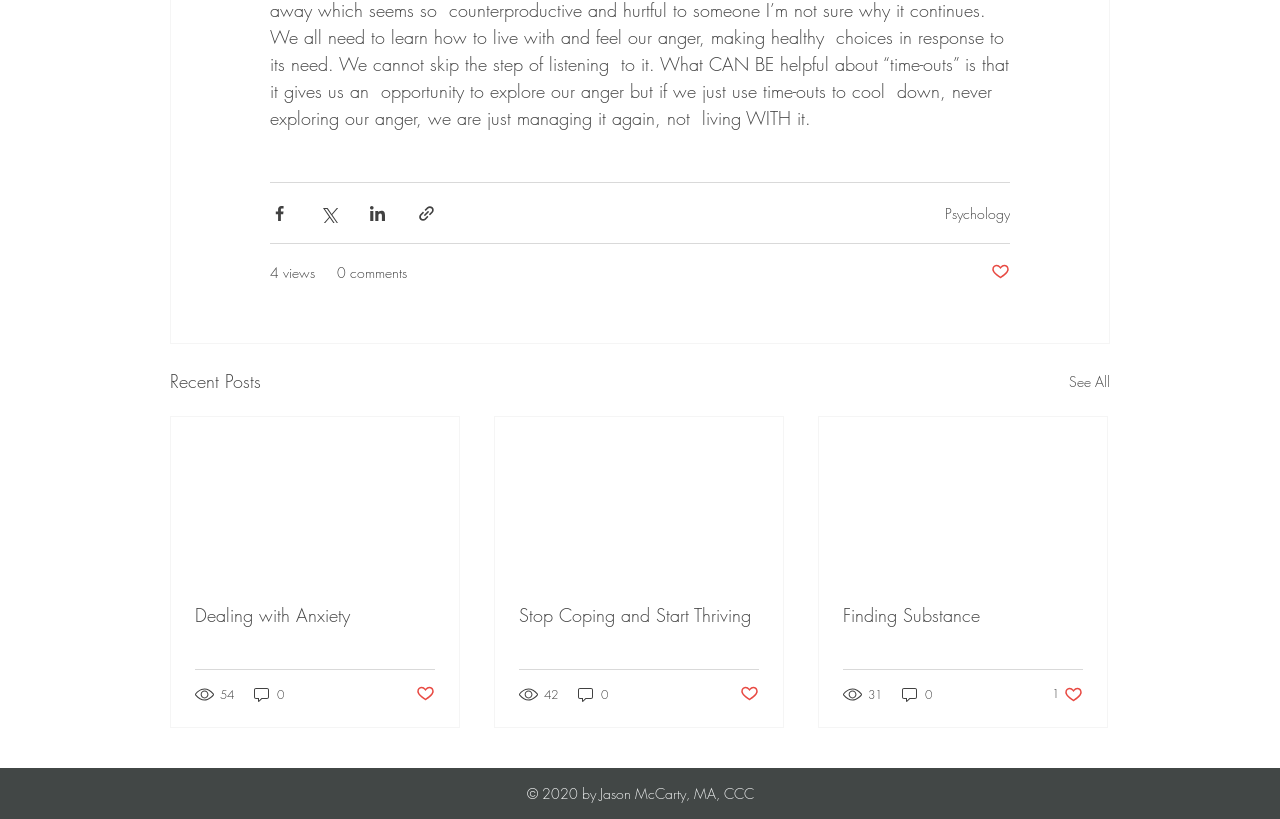Give a concise answer using one word or a phrase to the following question:
Who is the author of the webpage content?

Jason McCarty, MA, CCC